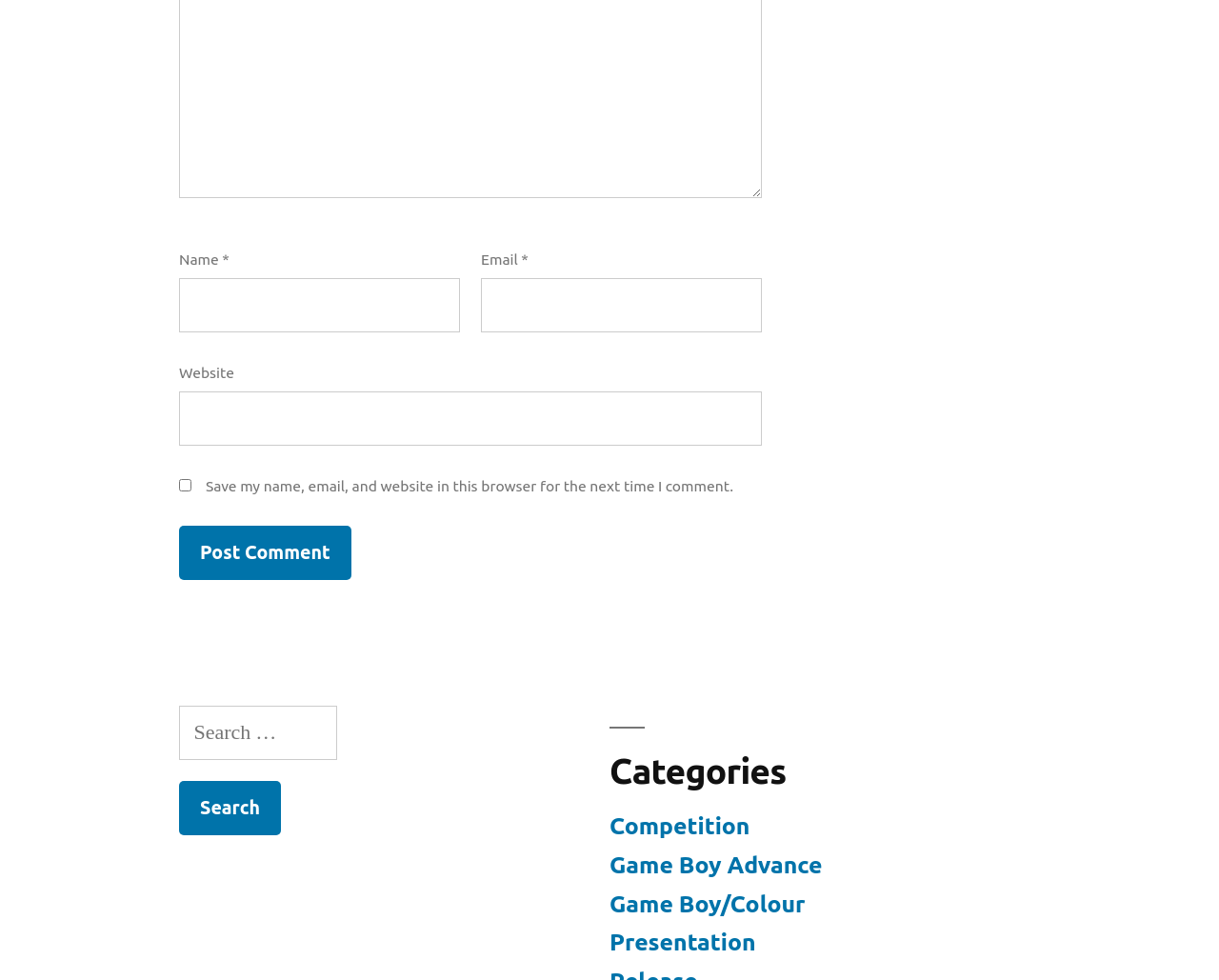Please identify the bounding box coordinates of the area I need to click to accomplish the following instruction: "Select the Competition category".

[0.5, 0.829, 0.615, 0.857]